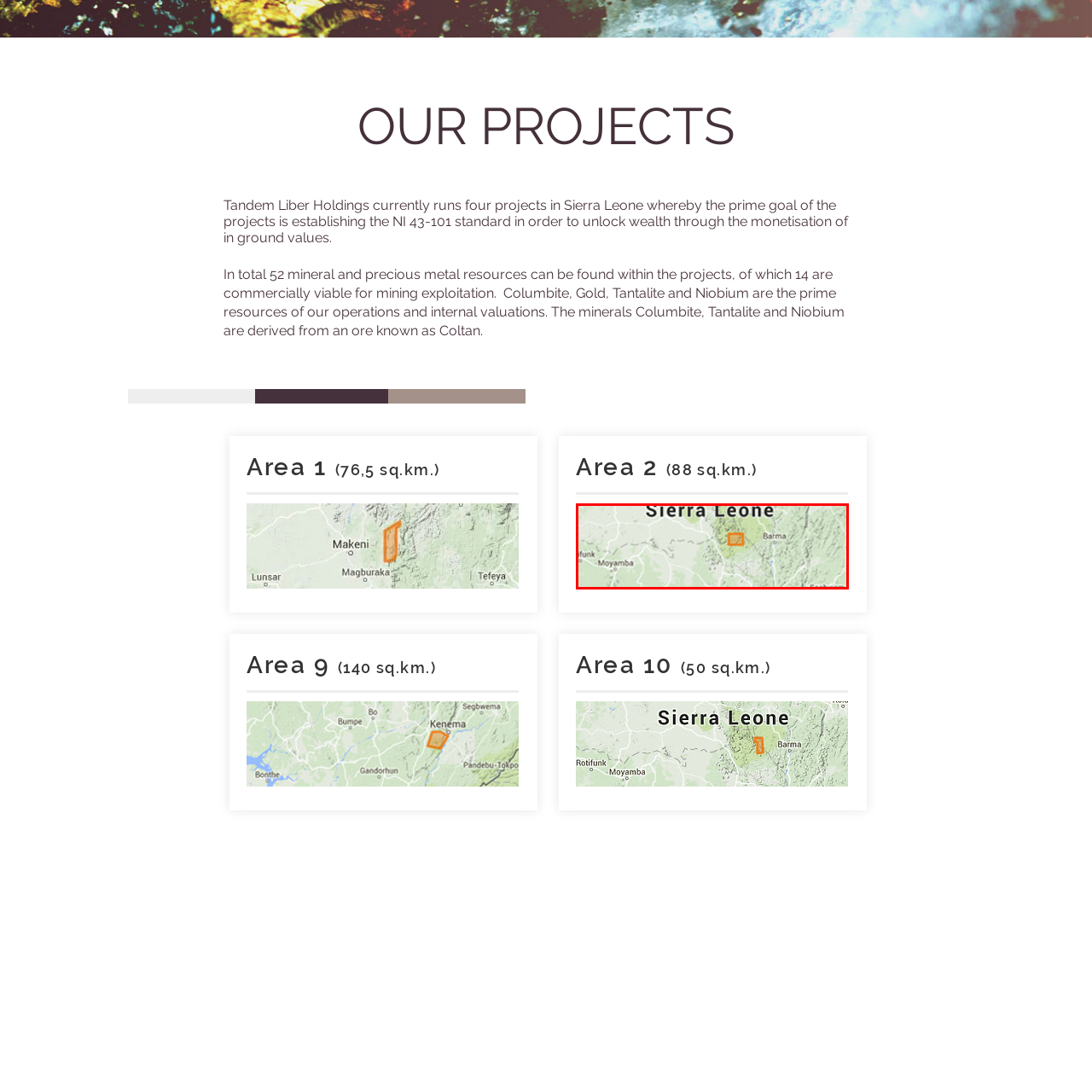Craft a detailed explanation of the image surrounded by the red outline.

This image presents a detailed map of Sierra Leone, focusing on a specific region highlighted in orange. The highlighted area corresponds to "Area 2," which spans 88 square kilometers. This region is part of a portfolio of projects managed by Tandem Liber Holdings, aimed at establishing the NI 43-101 standard for mineral exploration and resource valuation. Key minerals in the surrounding areas include Columbite, Gold, Tantalite, and Niobium, which are significant for the company's operations in unlocking the natural wealth of Sierra Leone. The map provides a geographical context for understanding the location and scope of these mining projects.